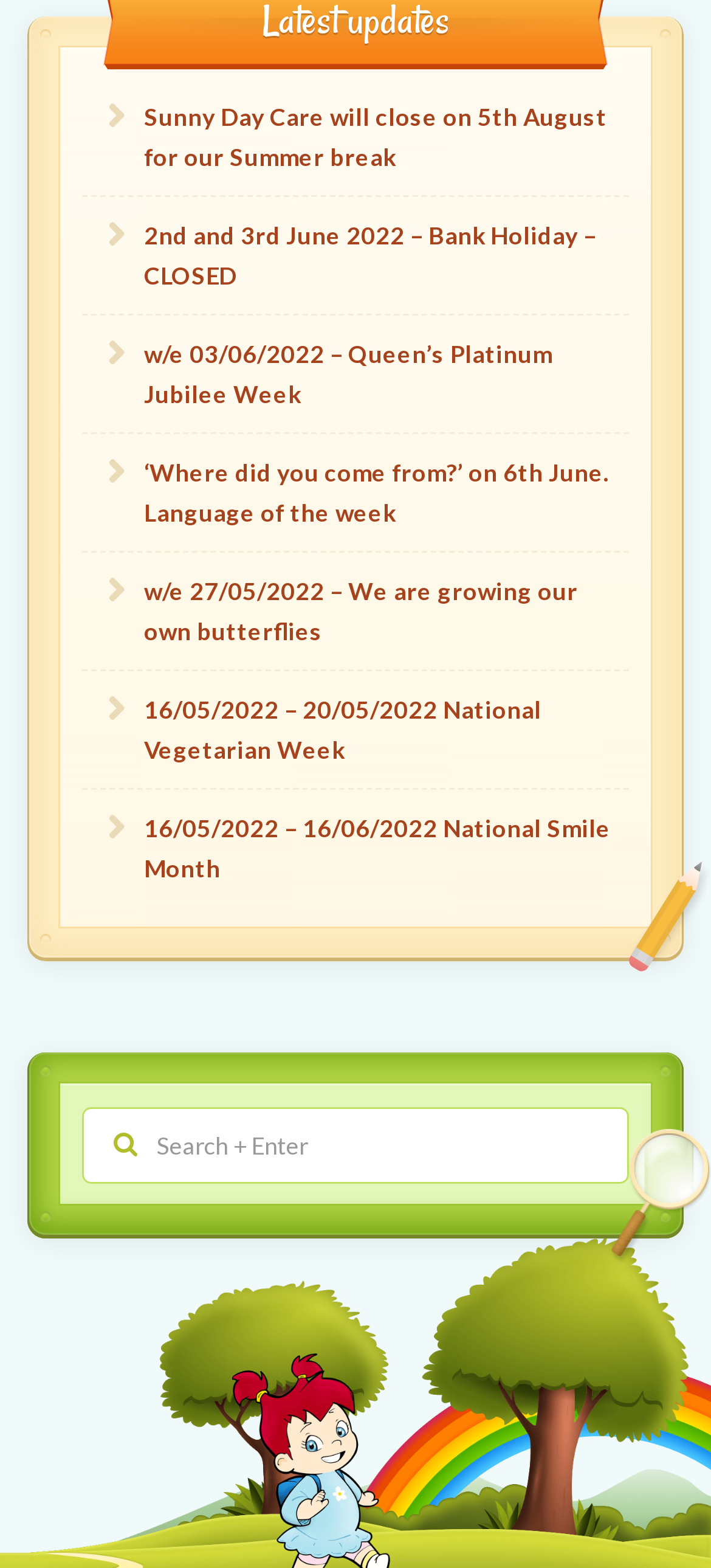Find the bounding box coordinates for the area that should be clicked to accomplish the instruction: "click on the link to know about Sunny Day Care's summer break".

[0.203, 0.065, 0.854, 0.109]